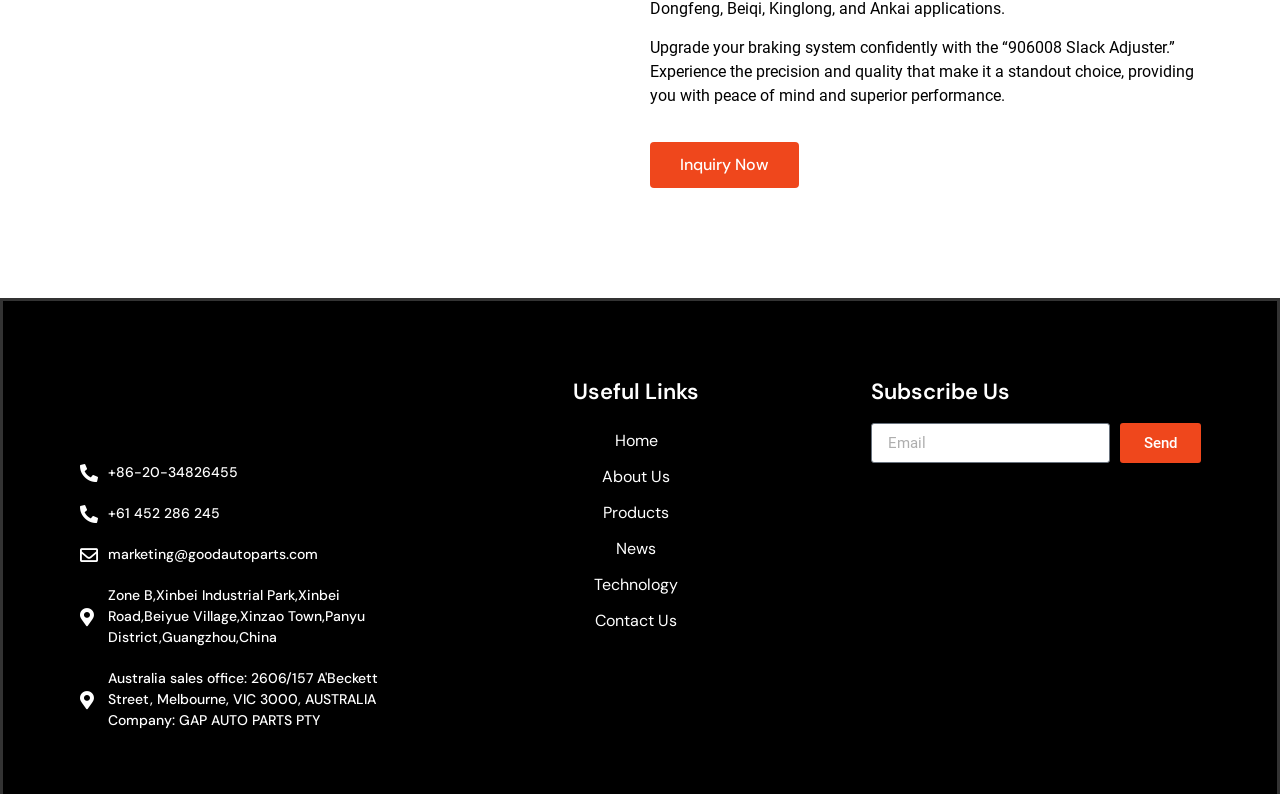Please give a succinct answer to the question in one word or phrase:
How many phone numbers are provided?

2